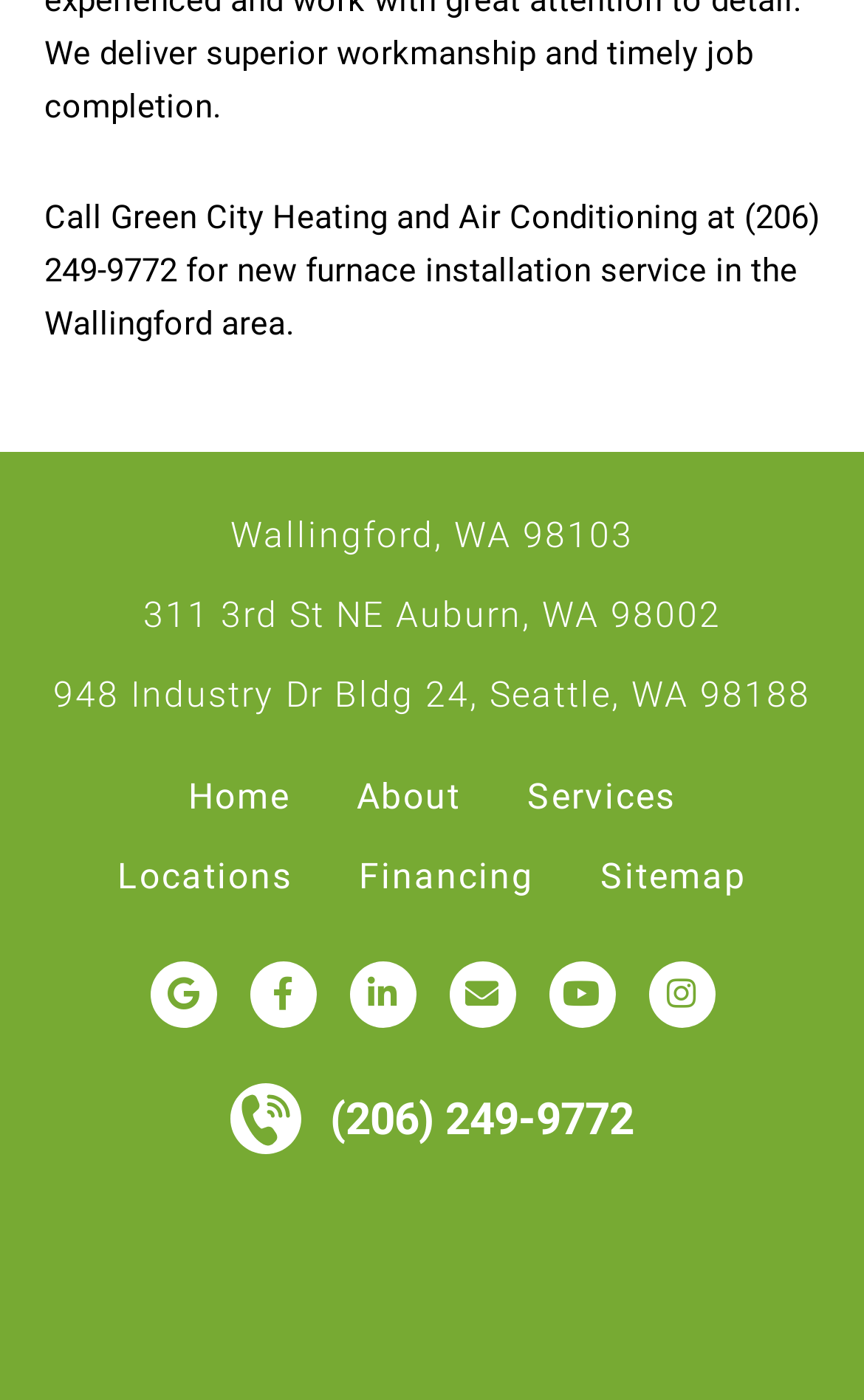What is the main service offered by Green City Heating and Air Conditioning?
Offer a detailed and exhaustive answer to the question.

The main service can be inferred from the static text at the top of the webpage, which mentions 'new furnace installation service in the Wallingford area'.